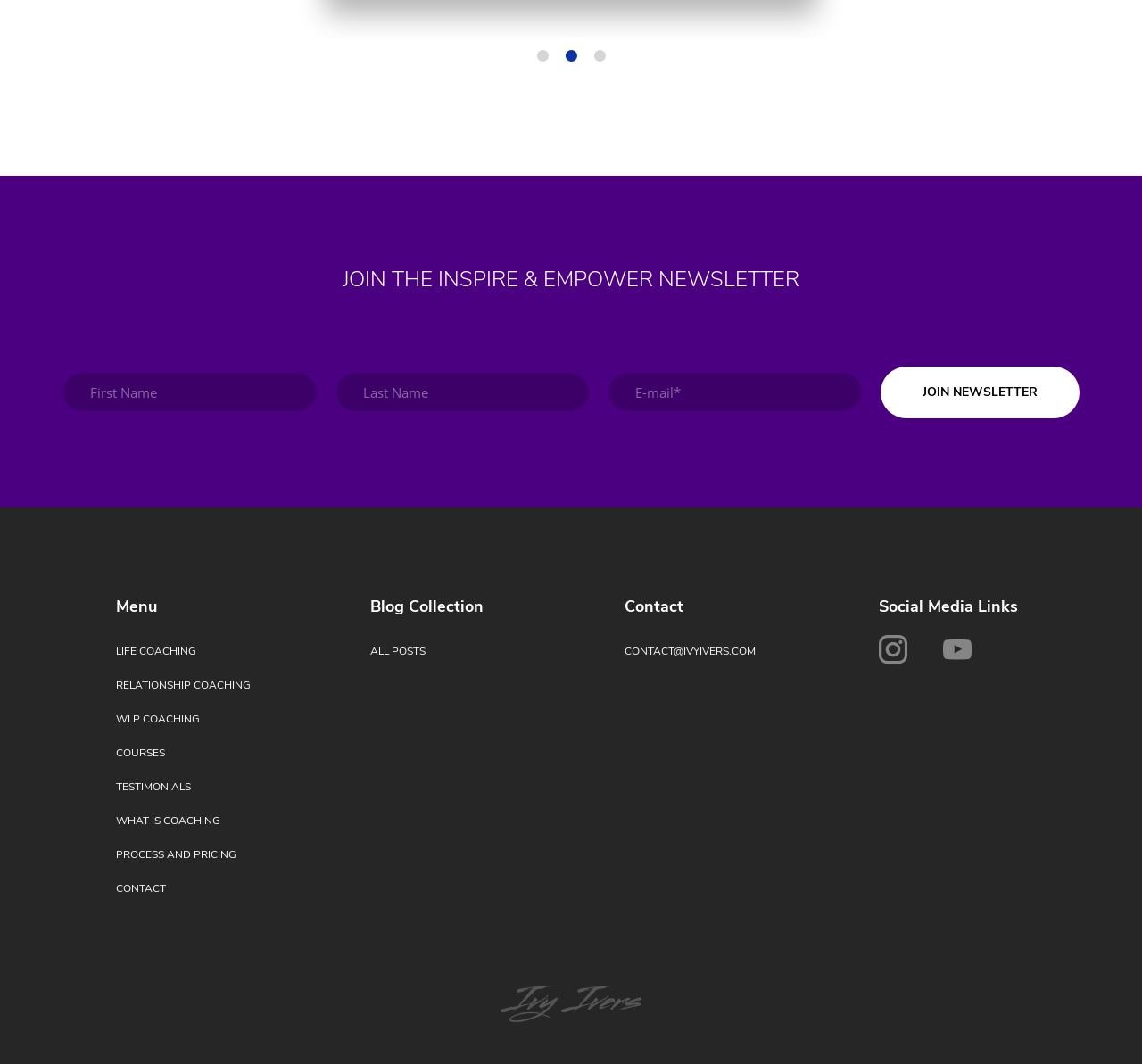Calculate the bounding box coordinates for the UI element based on the following description: "Join Newsletter". Ensure the coordinates are four float numbers between 0 and 1, i.e., [left, top, right, bottom].

[0.771, 0.344, 0.945, 0.393]